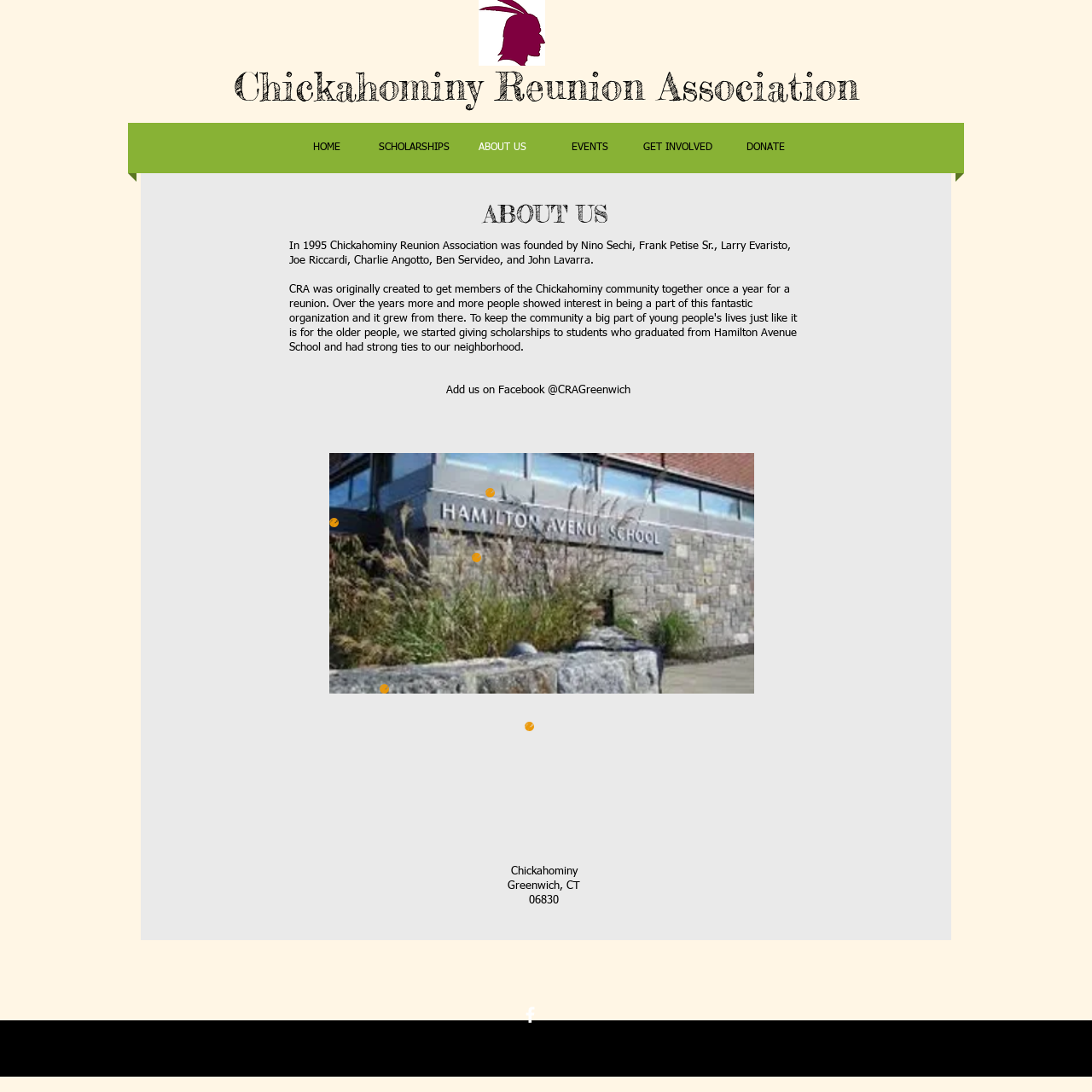Kindly determine the bounding box coordinates for the area that needs to be clicked to execute this instruction: "View location details".

None